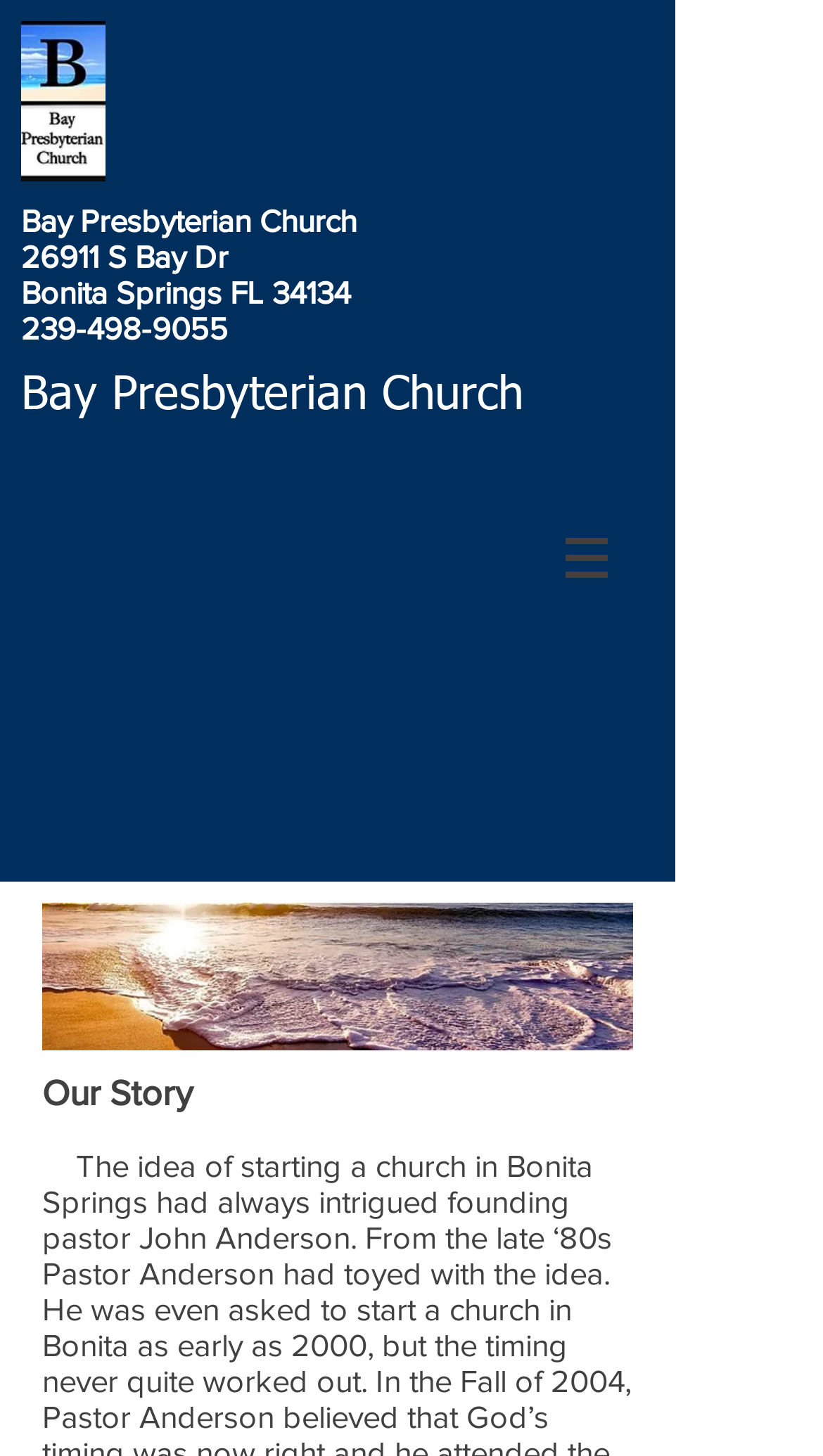Using the information from the screenshot, answer the following question thoroughly:
What is the purpose of the button with an image?

I found the answer by looking at the navigation element that contains a button with an image. The button has a property 'hasPopup' set to 'menu', which indicates that it has a popup menu.